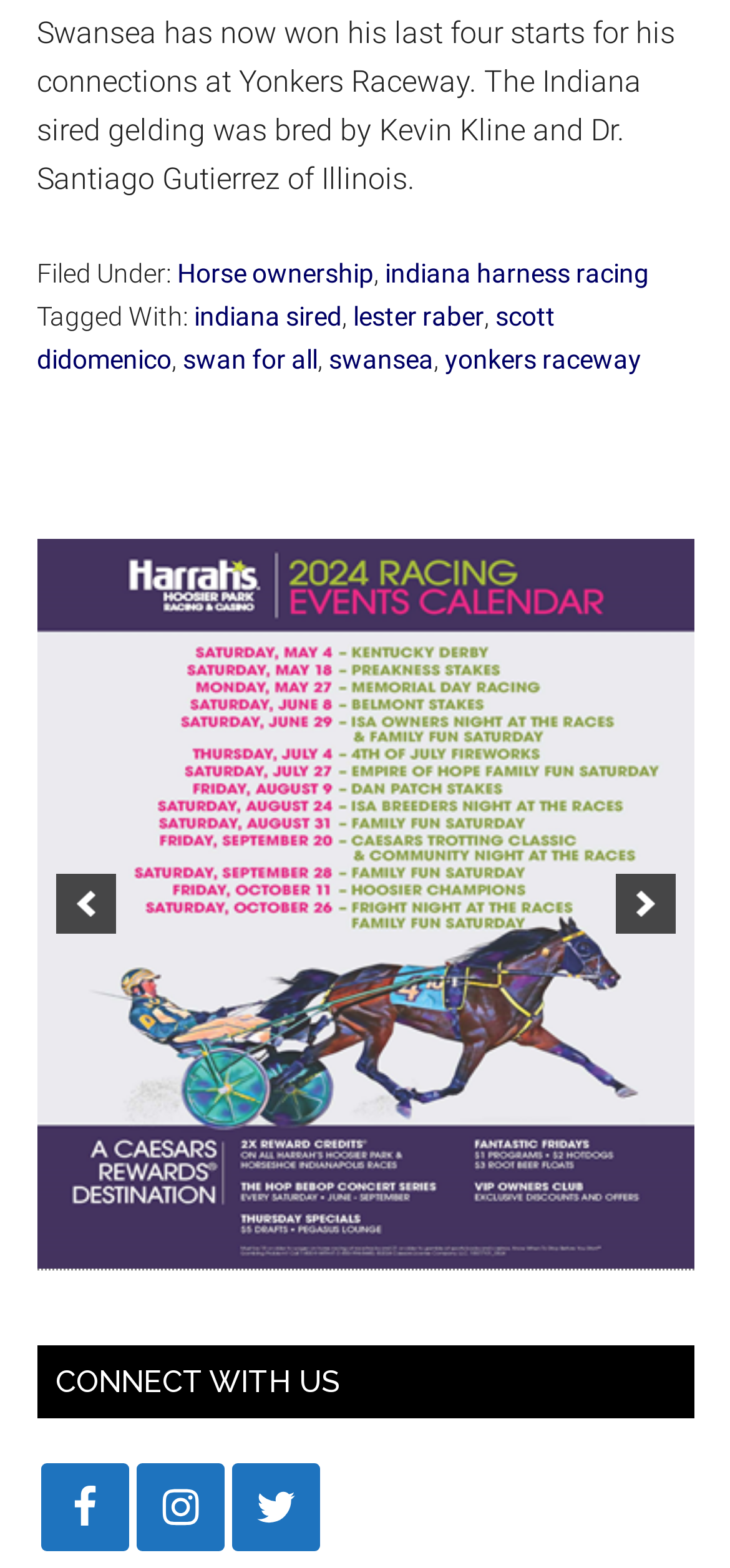Please identify the bounding box coordinates for the region that you need to click to follow this instruction: "Click on the 'previous' button".

[0.076, 0.557, 0.158, 0.596]